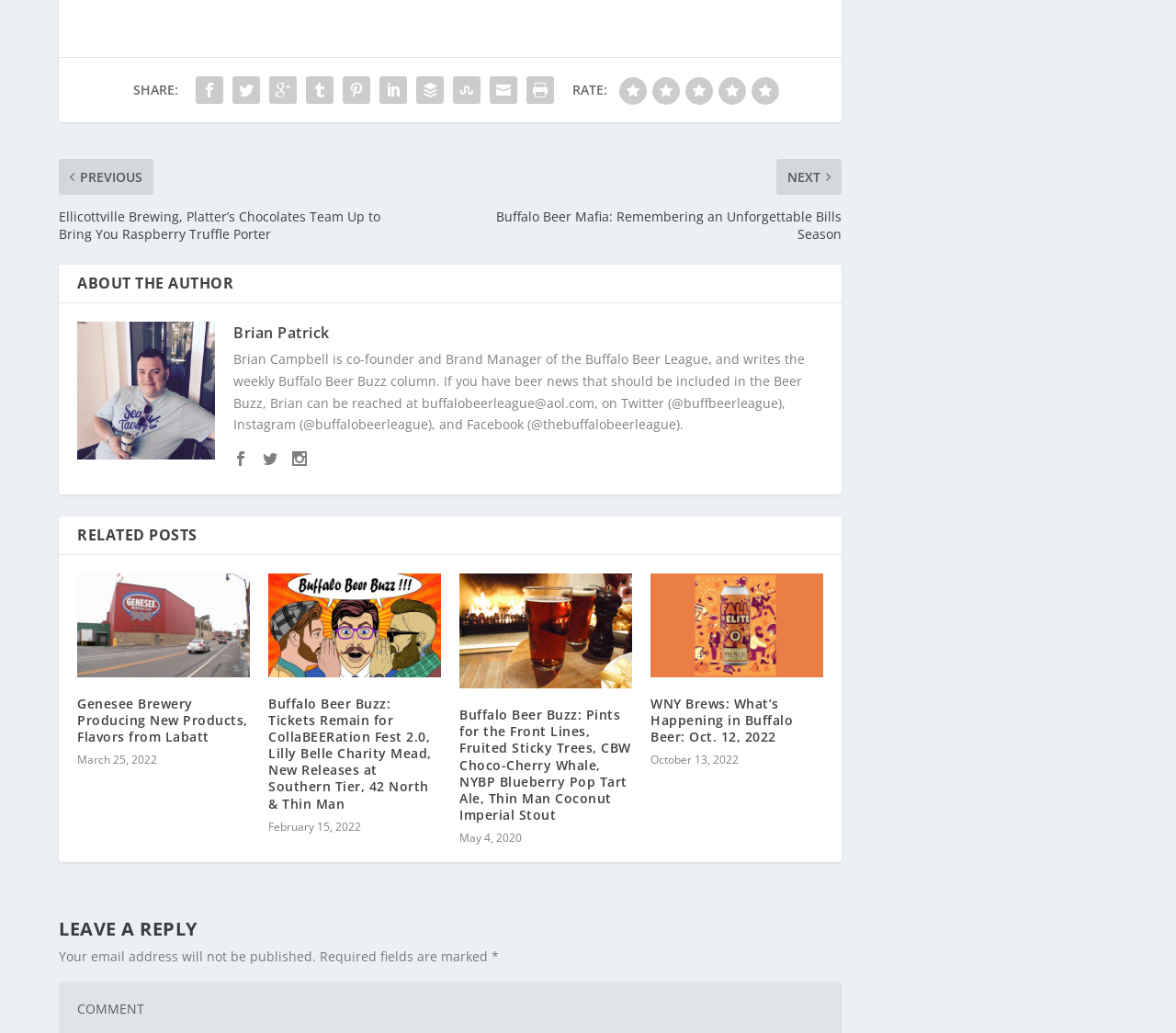Please determine the bounding box coordinates of the area that needs to be clicked to complete this task: 'Rate this article'. The coordinates must be four float numbers between 0 and 1, formatted as [left, top, right, bottom].

[0.526, 0.064, 0.55, 0.09]